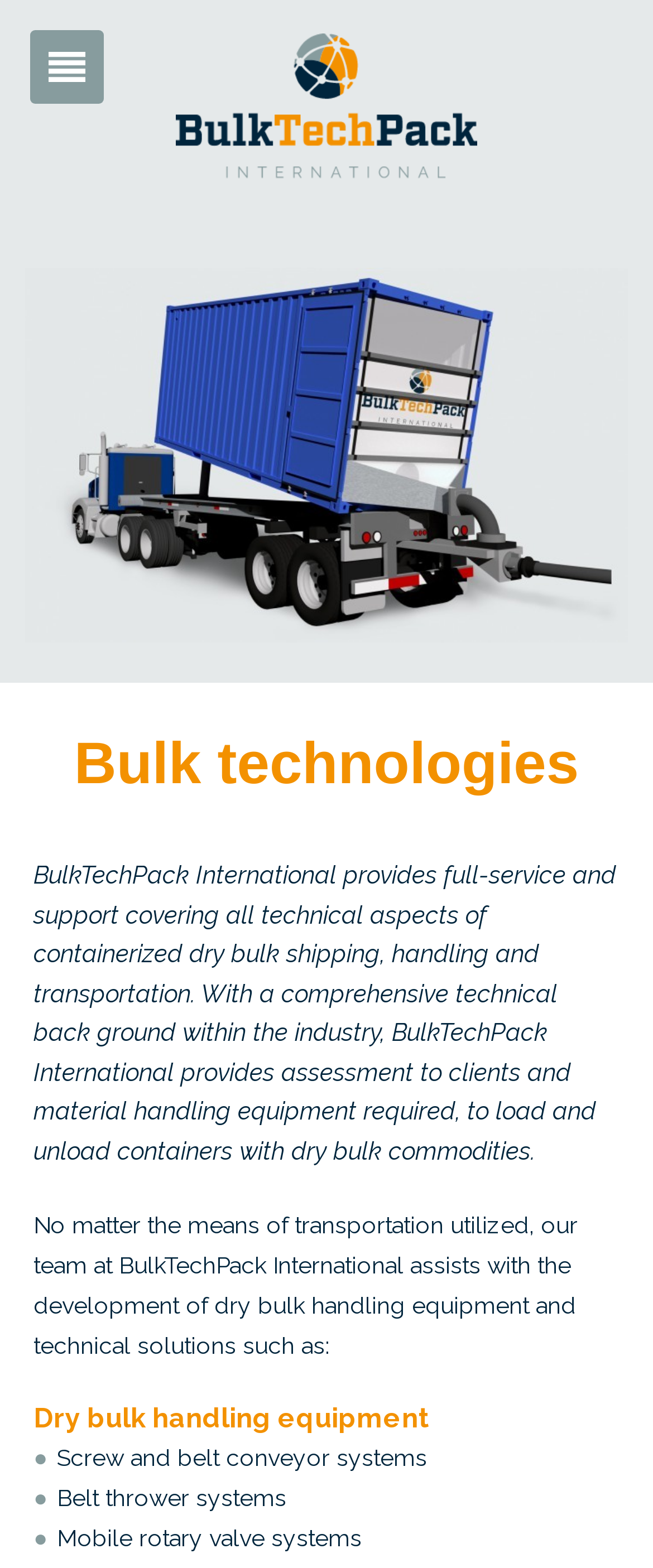Summarize the webpage with a detailed and informative caption.

The webpage is about BulkTechPack International, a company that provides full-service and support for containerized dry bulk shipping, handling, and transportation. At the top left of the page, there is a link with no text, followed by a link with the company name "BulkTechPack International". 

Below these links, there is a large figure that spans the entire width of the page, containing an image. 

Further down, there is a heading that reads "Bulk technologies", centered near the top of the page. 

Below the heading, there is a block of text that describes the company's services, including assessment and material handling equipment required for loading and unloading containers with dry bulk commodities. 

Following this text, there is another block of text that explains how the company assists with the development of dry bulk handling equipment and technical solutions. 

Below this text, there is a heading that reads "Dry bulk handling equipment", centered near the middle of the page. 

Under this heading, there are three lines of text, each describing a type of equipment: screw and belt conveyor systems, belt thrower systems, and mobile rotary valve systems. These lines of text are positioned near the bottom of the page, with the first line starting from the left edge and the subsequent lines indented slightly to the right.